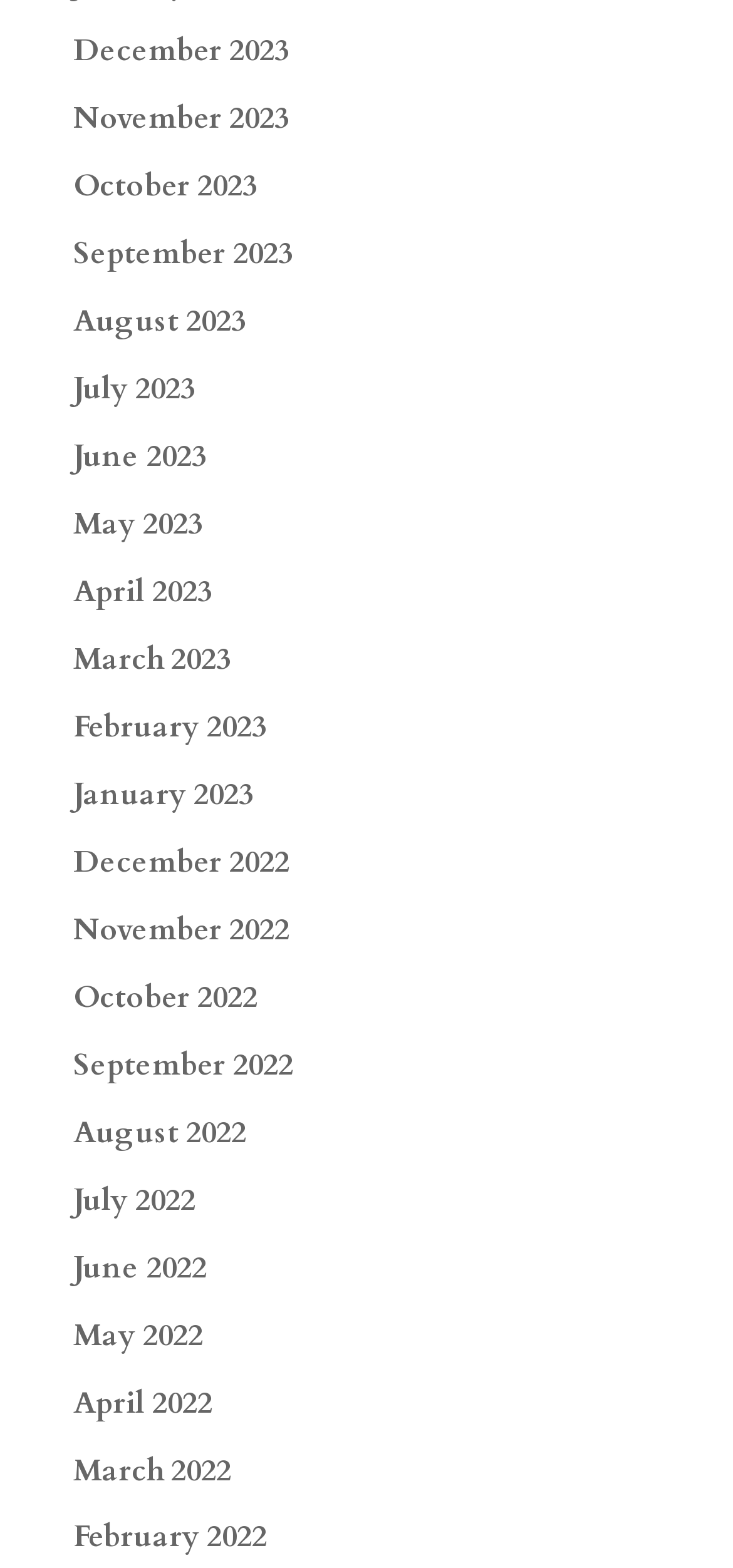How many links are there in total?
Based on the image content, provide your answer in one word or a short phrase.

24